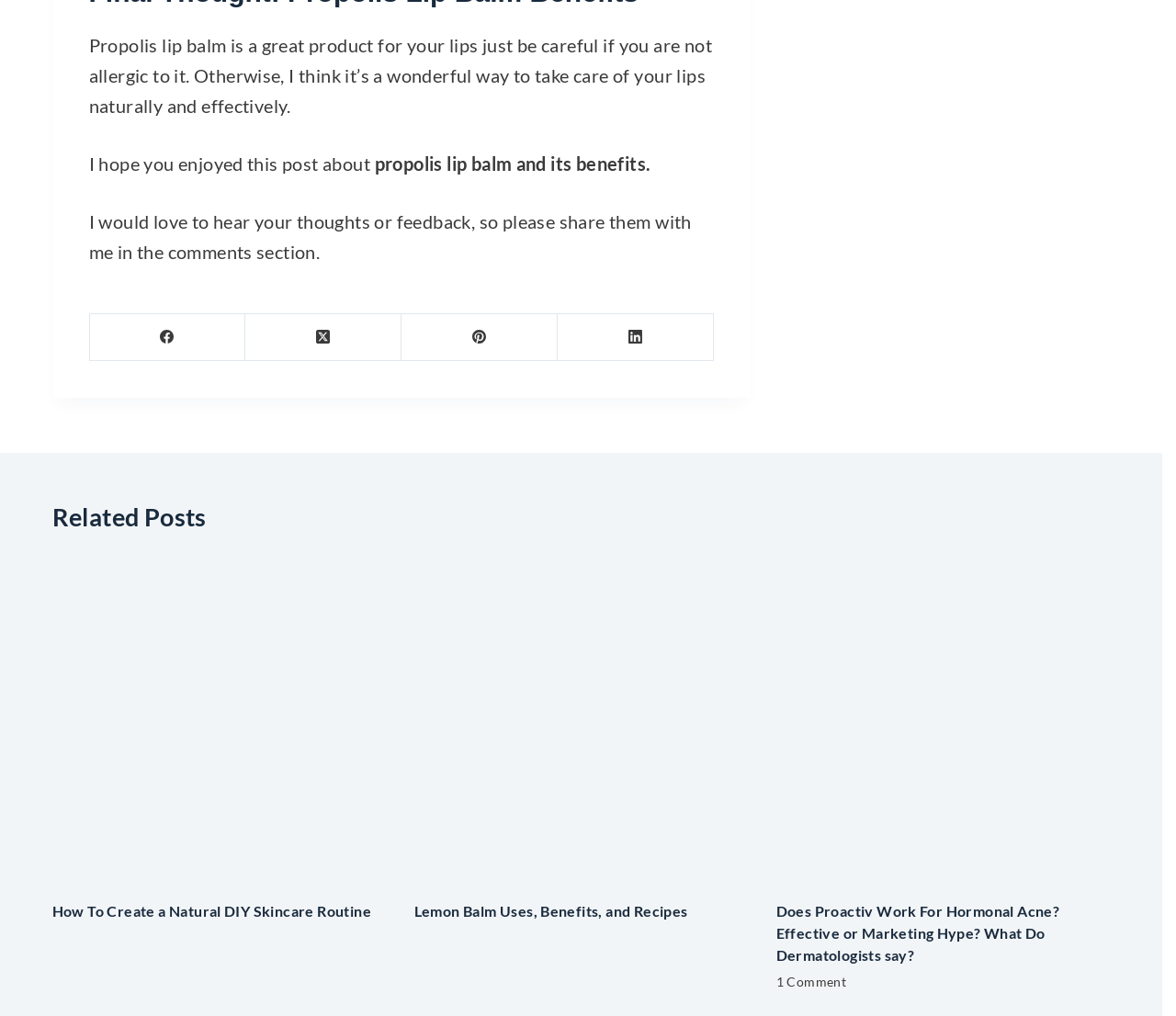Extract the bounding box coordinates for the UI element described as: "aria-label="X (Twitter)"".

[0.209, 0.309, 0.342, 0.355]